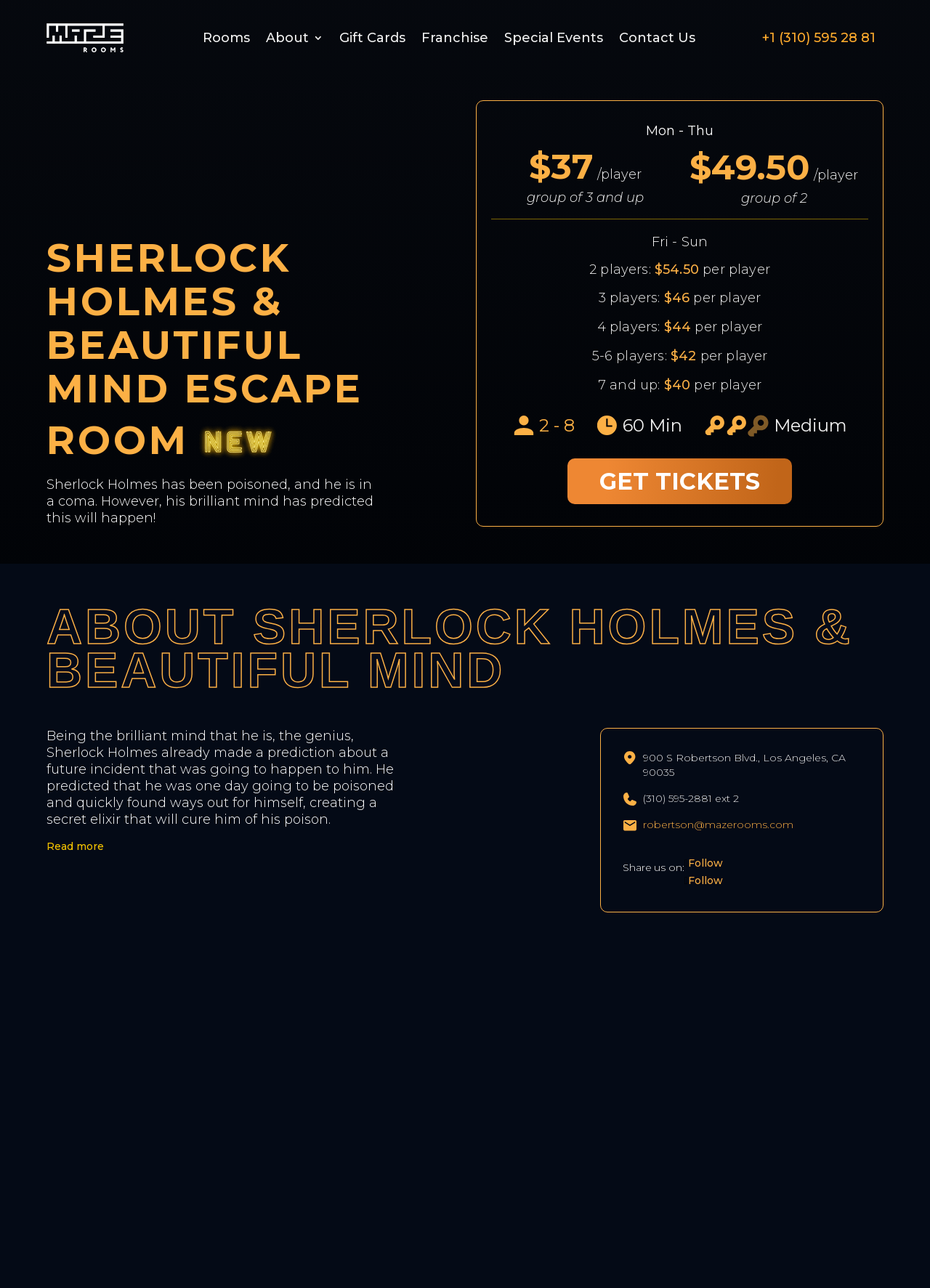Determine the bounding box coordinates for the element that should be clicked to follow this instruction: "View the rooms". The coordinates should be given as four float numbers between 0 and 1, in the format [left, top, right, bottom].

[0.218, 0.006, 0.269, 0.053]